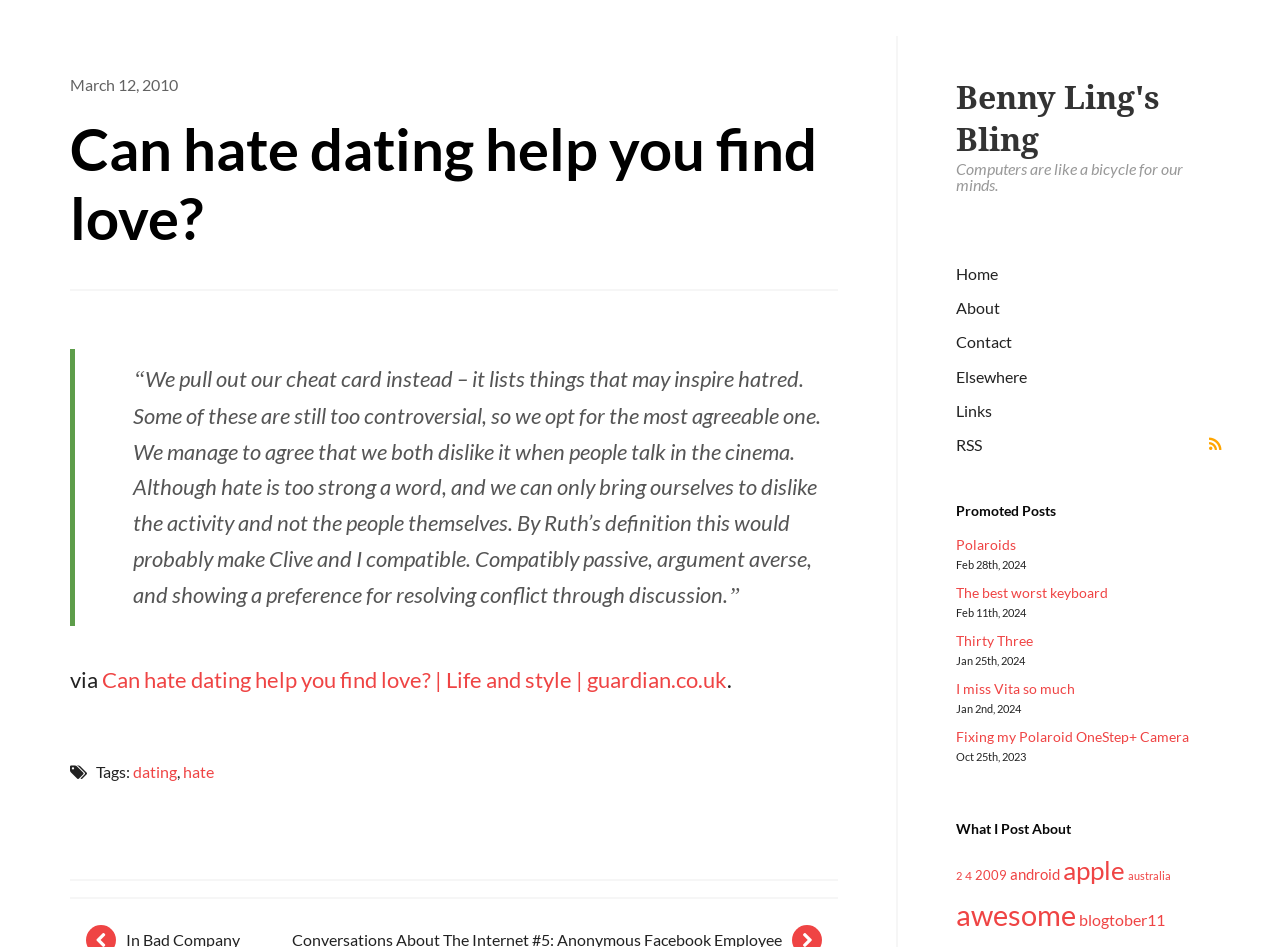Highlight the bounding box coordinates of the element that should be clicked to carry out the following instruction: "Explore the 'awesome' category". The coordinates must be given as four float numbers ranging from 0 to 1, i.e., [left, top, right, bottom].

[0.747, 0.948, 0.841, 0.985]